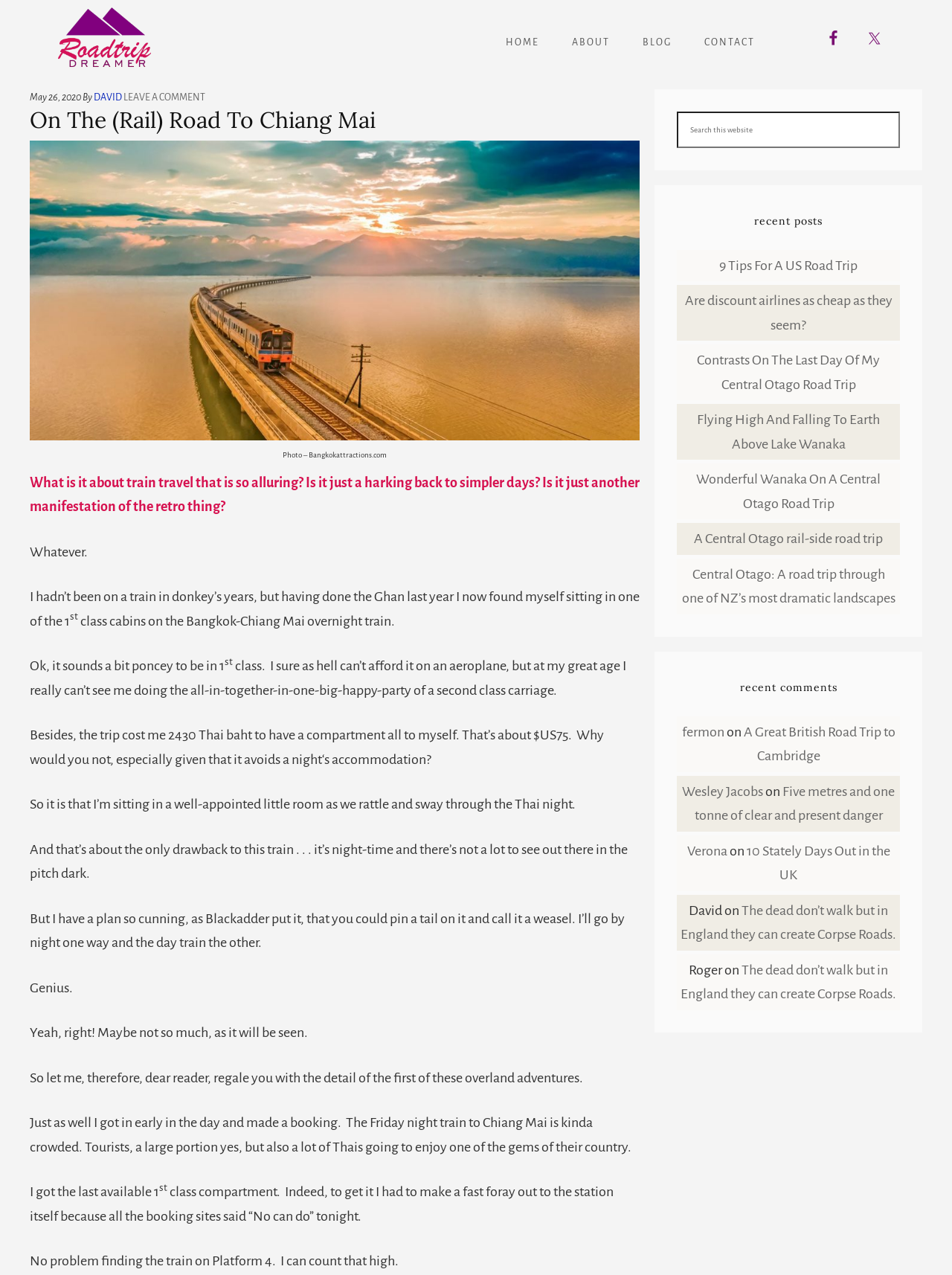What is the principal heading displayed on the webpage?

On The (Rail) Road To Chiang Mai